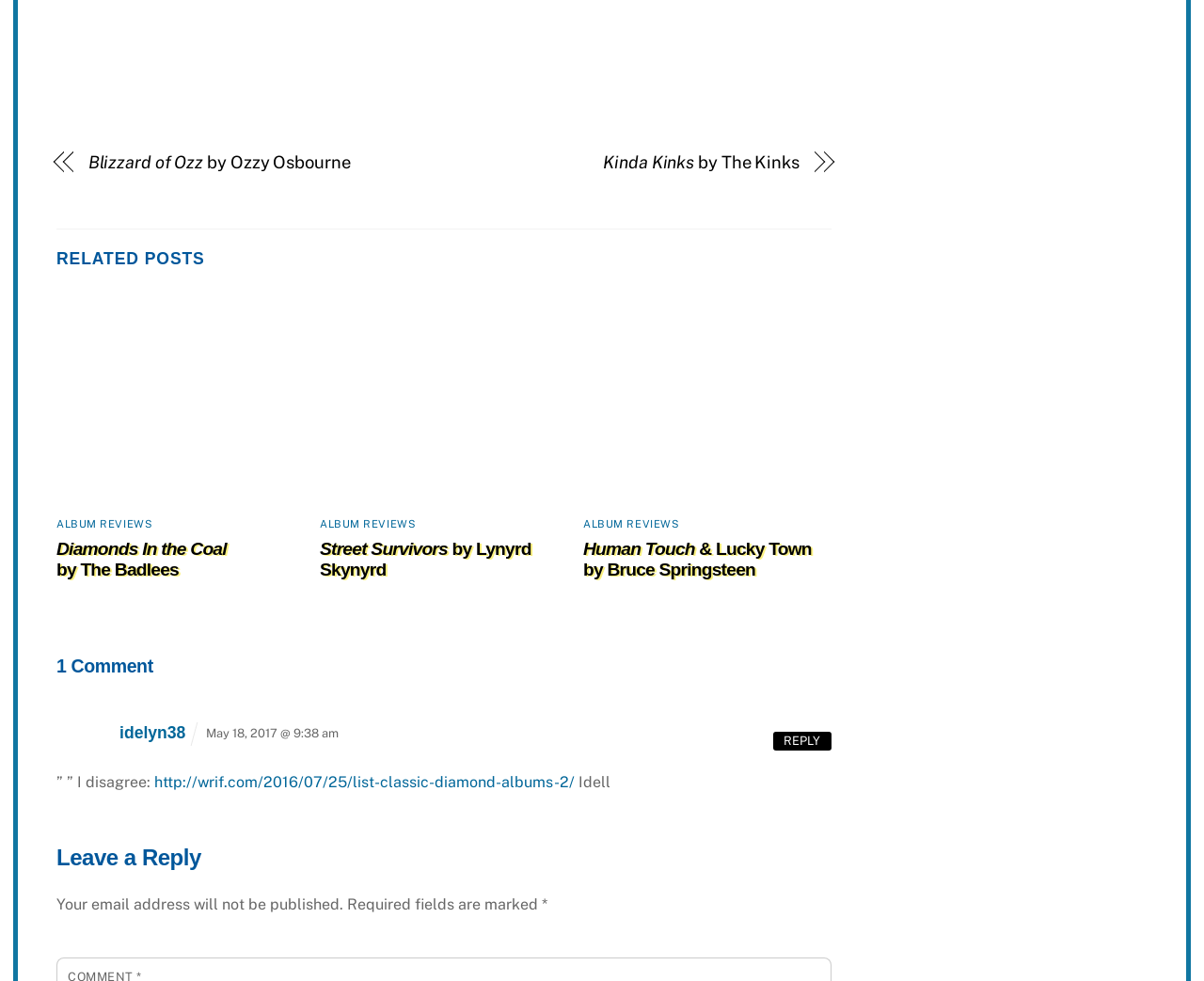Answer succinctly with a single word or phrase:
How many comments are there on this page?

1